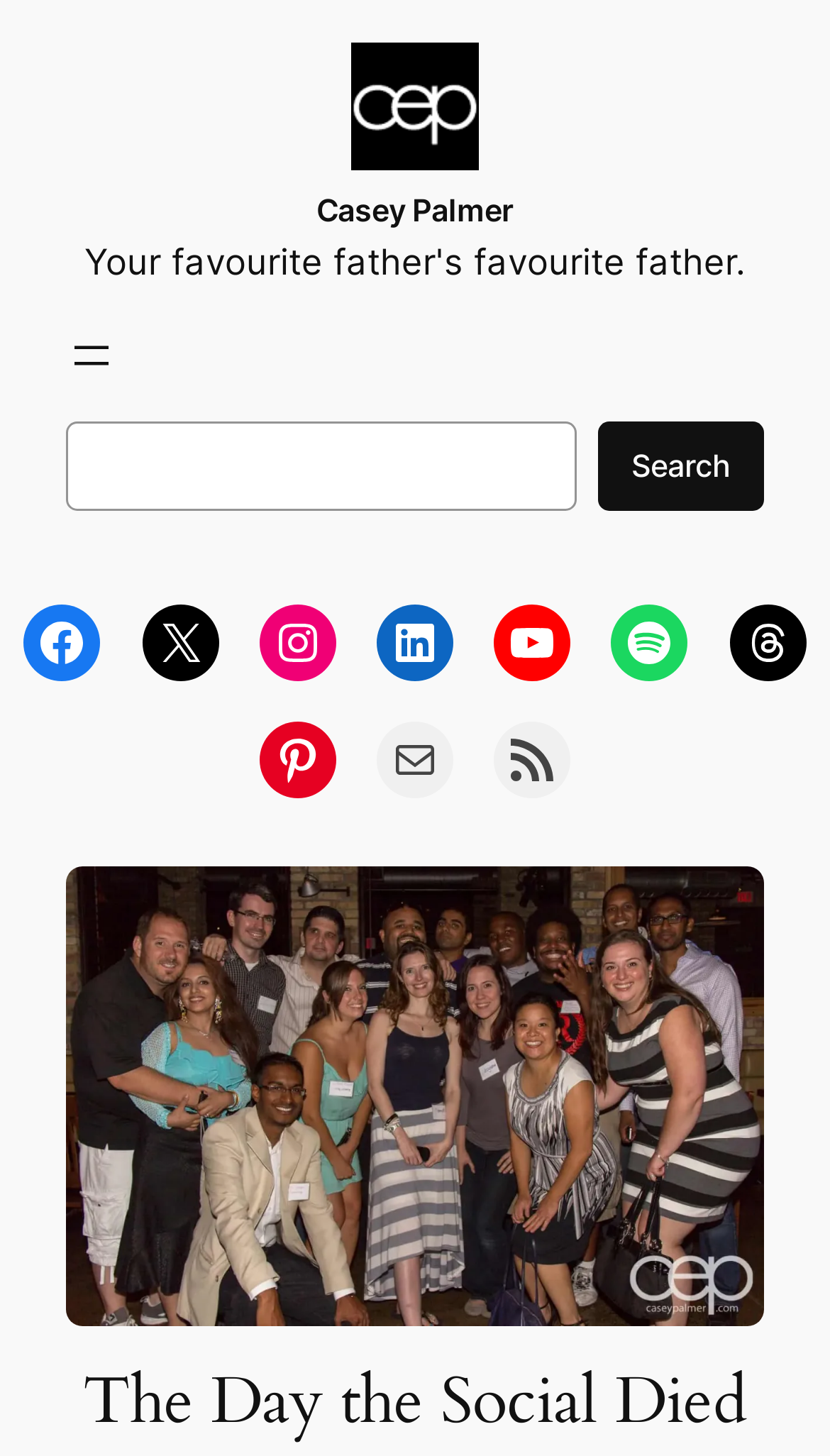Produce an elaborate caption capturing the essence of the webpage.

This webpage is about Casey Palmer, a social media personality, and his thoughts on the changing social media scene in Toronto. At the top left of the page, there is a Facebook logo, and next to it, a link to Casey Palmer's name. Below these elements, there is a navigation menu labeled "Temp Menu" with an "Open menu" button. 

To the right of the navigation menu, there is a search bar with a "Search" button. The search bar is accompanied by a "Search" label. 

Below the search bar, there are several links to Casey Palmer's social media profiles, including Facebook, X (formerly Twitter), Instagram, LinkedIn, YouTube, Spotify, Threads, Pinterest, and a contact link. These links are arranged horizontally, taking up most of the width of the page.

Further down, there is a large image, likely a group shot, with the caption "#SaugaTweetUp IV Group Shot". 

At the very bottom of the page, there is a heading that reads "The Day the Social Died", which is likely the title of the article or blog post.